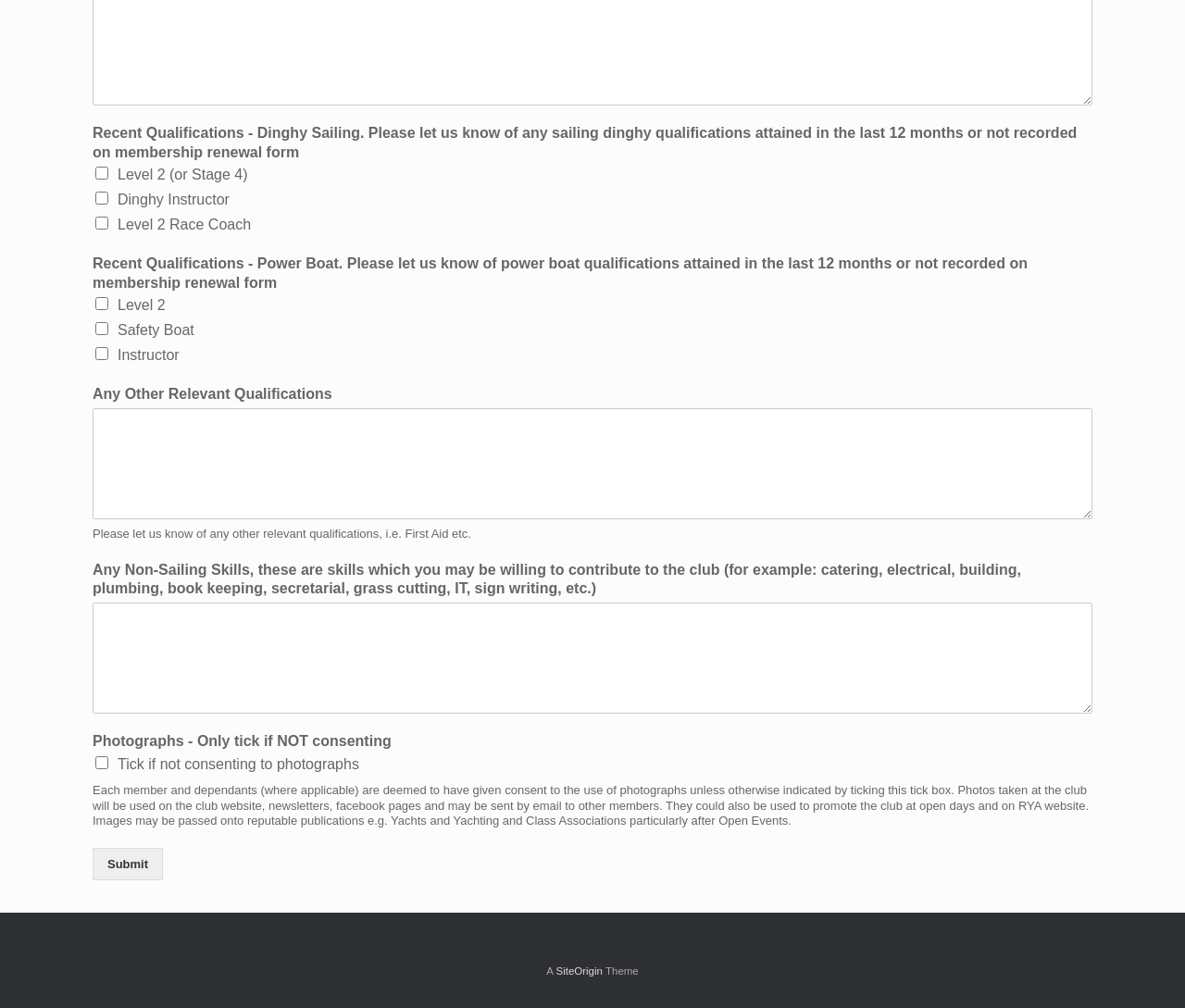Extract the bounding box coordinates of the UI element described: "Submit". Provide the coordinates in the format [left, top, right, bottom] with values ranging from 0 to 1.

[0.078, 0.841, 0.138, 0.874]